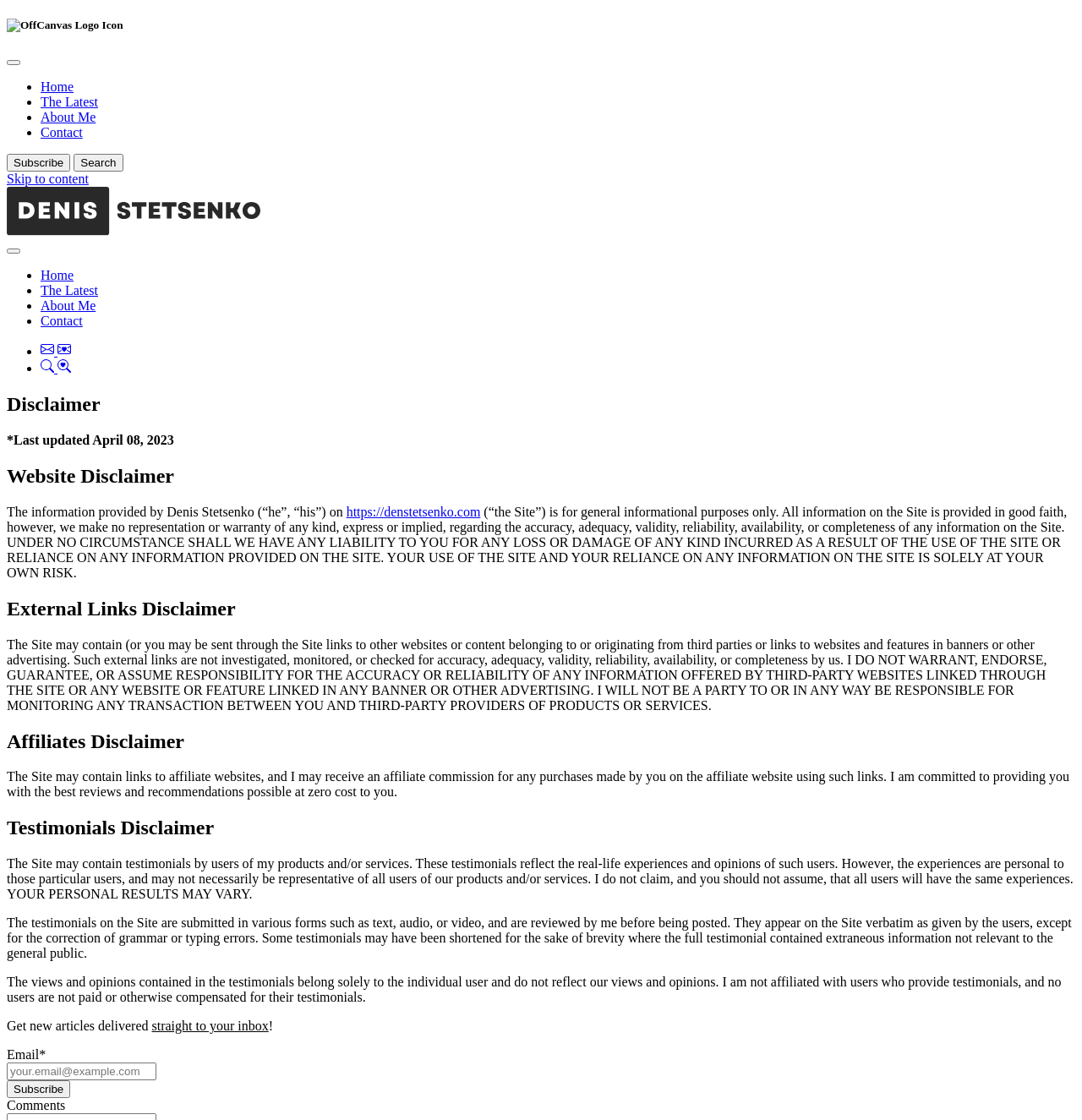Can you specify the bounding box coordinates for the region that should be clicked to fulfill this instruction: "Click the Search button".

[0.068, 0.138, 0.114, 0.153]